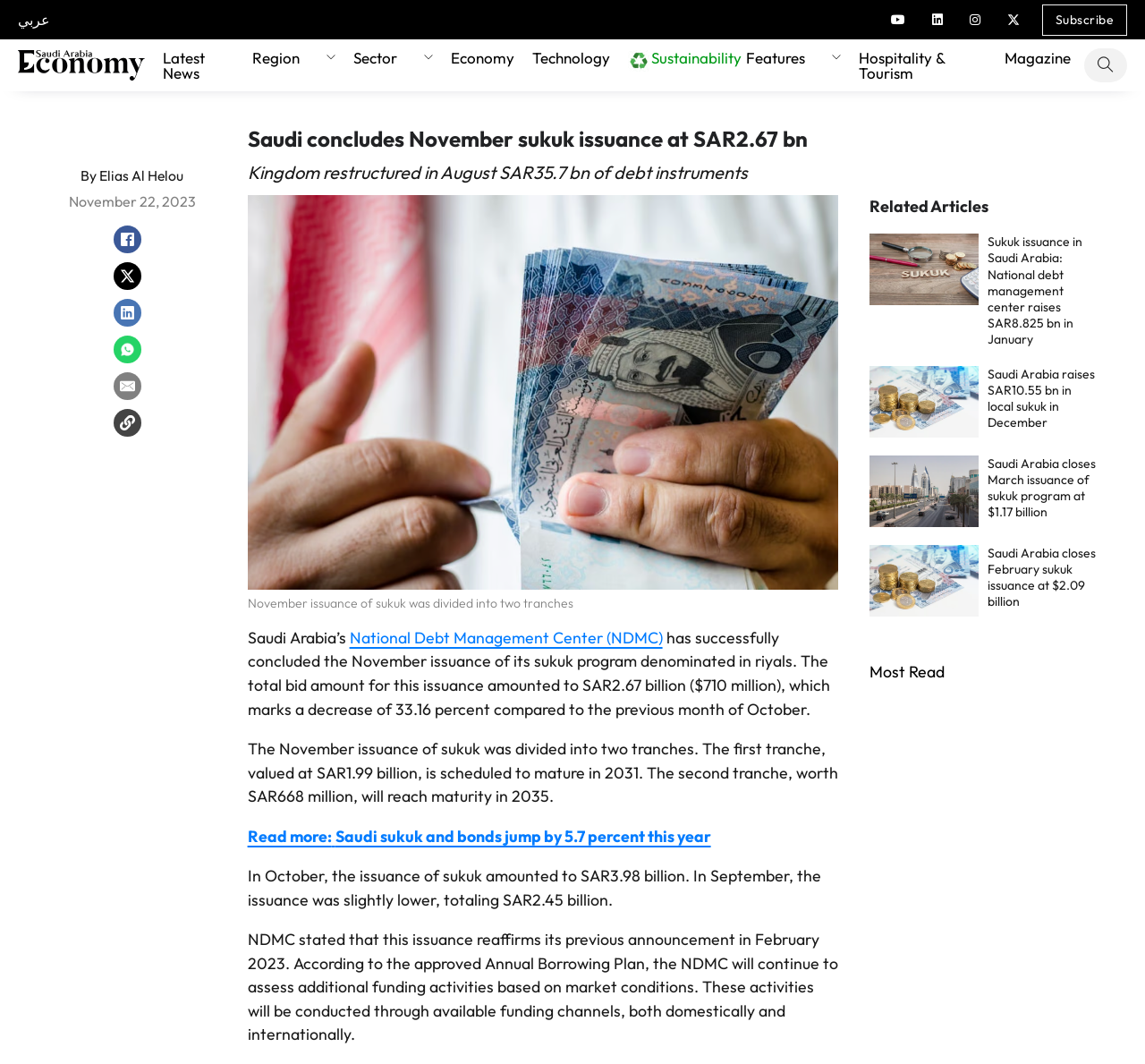What is the total bid amount for the November issuance of sukuk?
Deliver a detailed and extensive answer to the question.

The answer can be found in the article content, where it is stated that 'The total bid amount for this issuance amounted to SAR2.67 billion ($710 million), which marks a decrease of 33.16 percent compared to the previous month of October.'